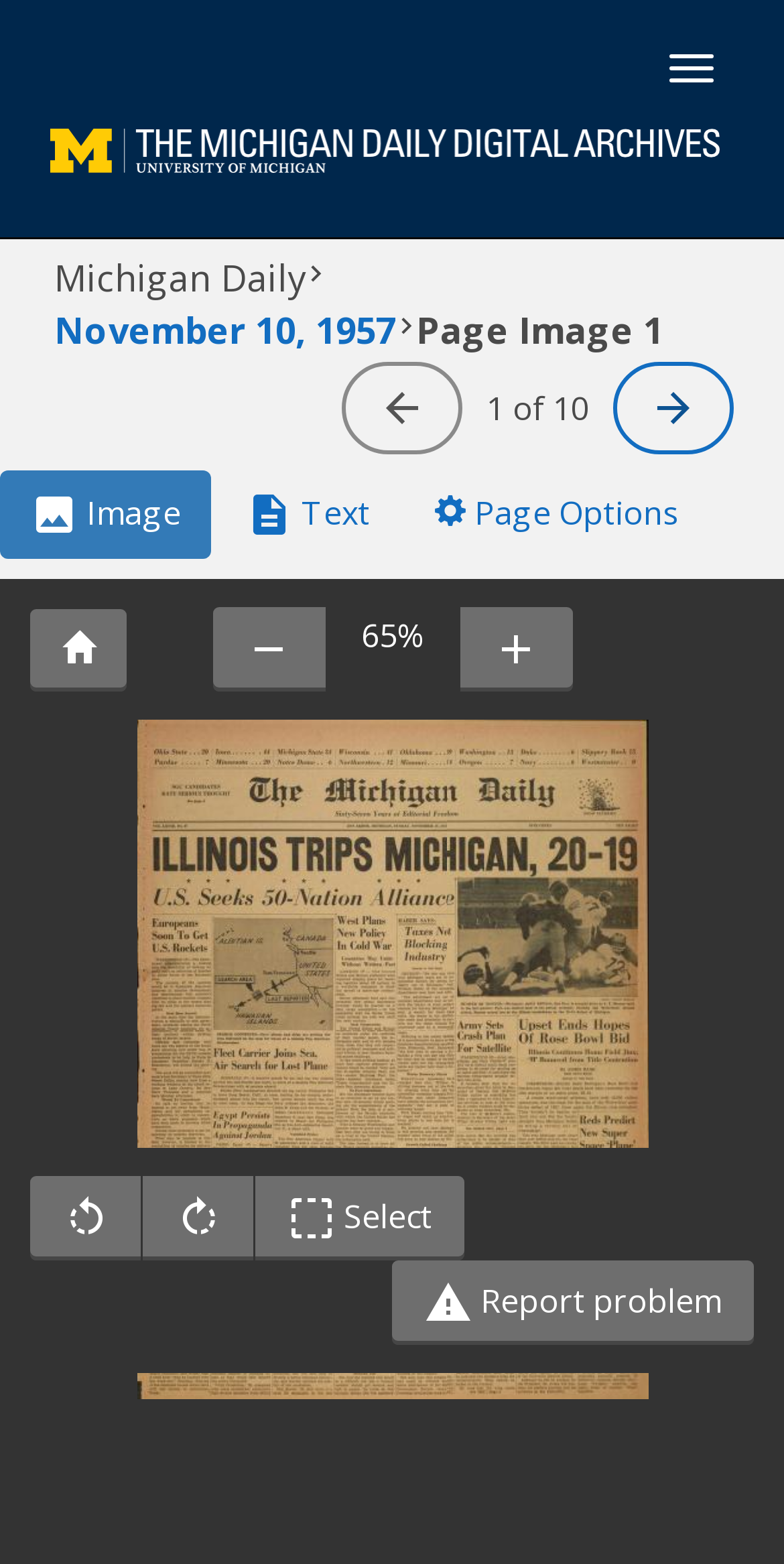Please specify the bounding box coordinates of the area that should be clicked to accomplish the following instruction: "Go to The Michigan Daily Digital Archives". The coordinates should consist of four float numbers between 0 and 1, i.e., [left, top, right, bottom].

[0.026, 0.075, 0.957, 0.139]